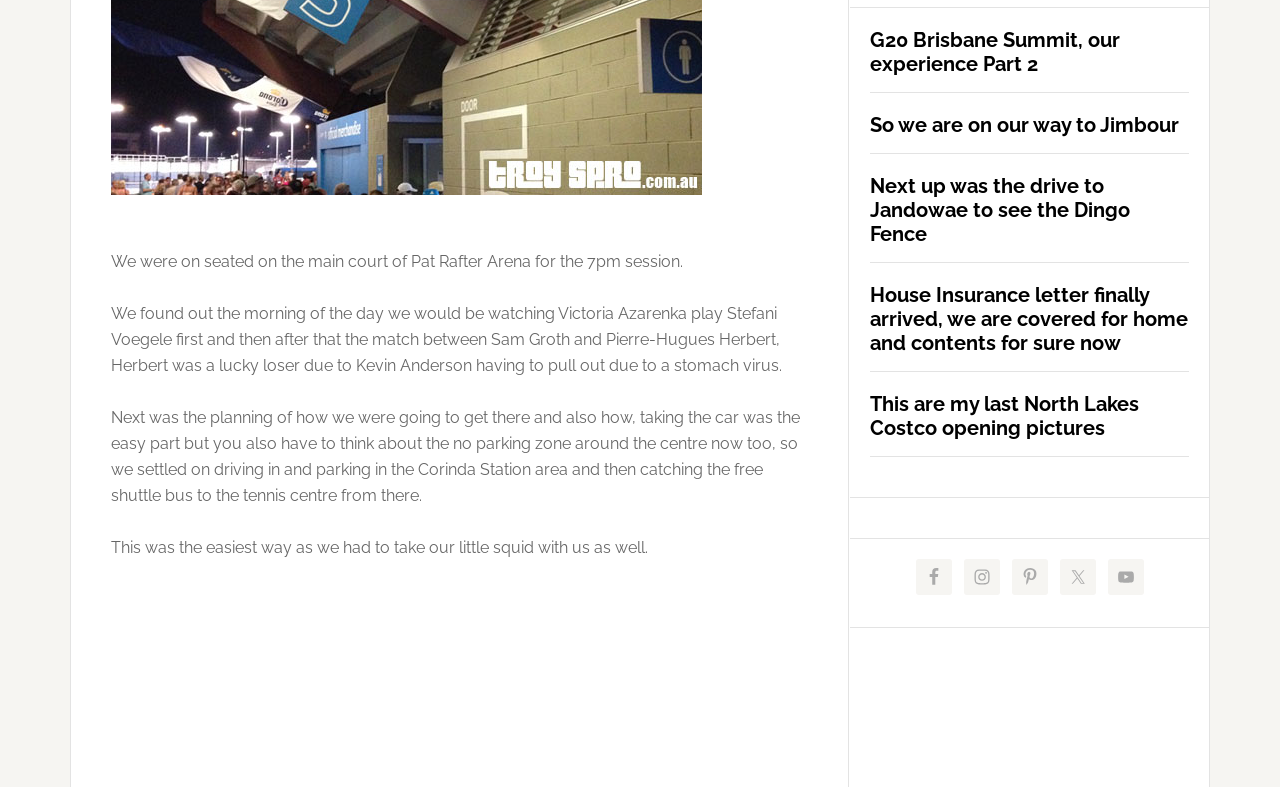Answer succinctly with a single word or phrase:
What is the name of the tennis player mentioned in the first paragraph?

Victoria Azarenka